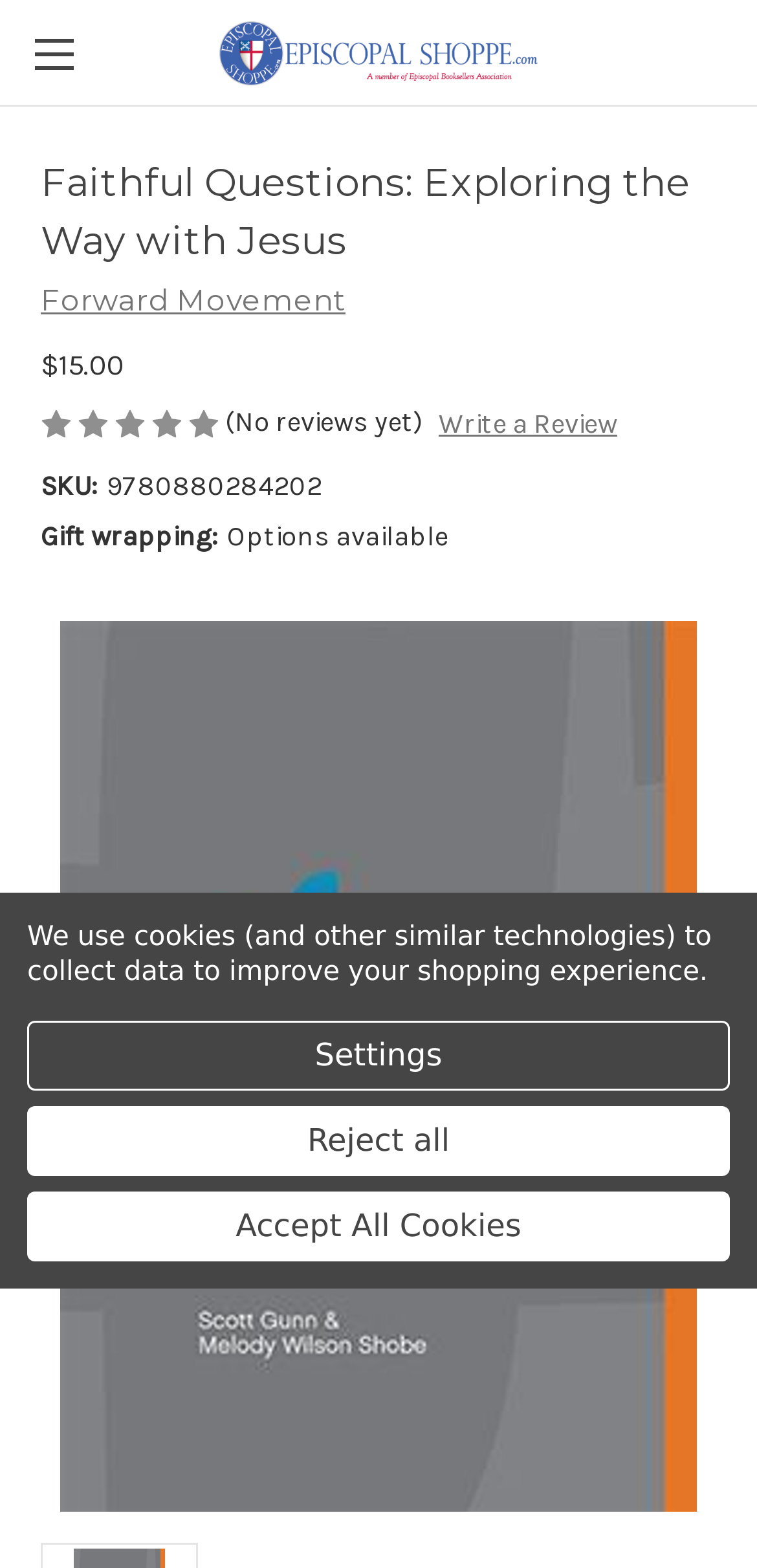Please identify the bounding box coordinates of the region to click in order to complete the given instruction: "View product details". The coordinates should be four float numbers between 0 and 1, i.e., [left, top, right, bottom].

[0.054, 0.098, 0.946, 0.172]